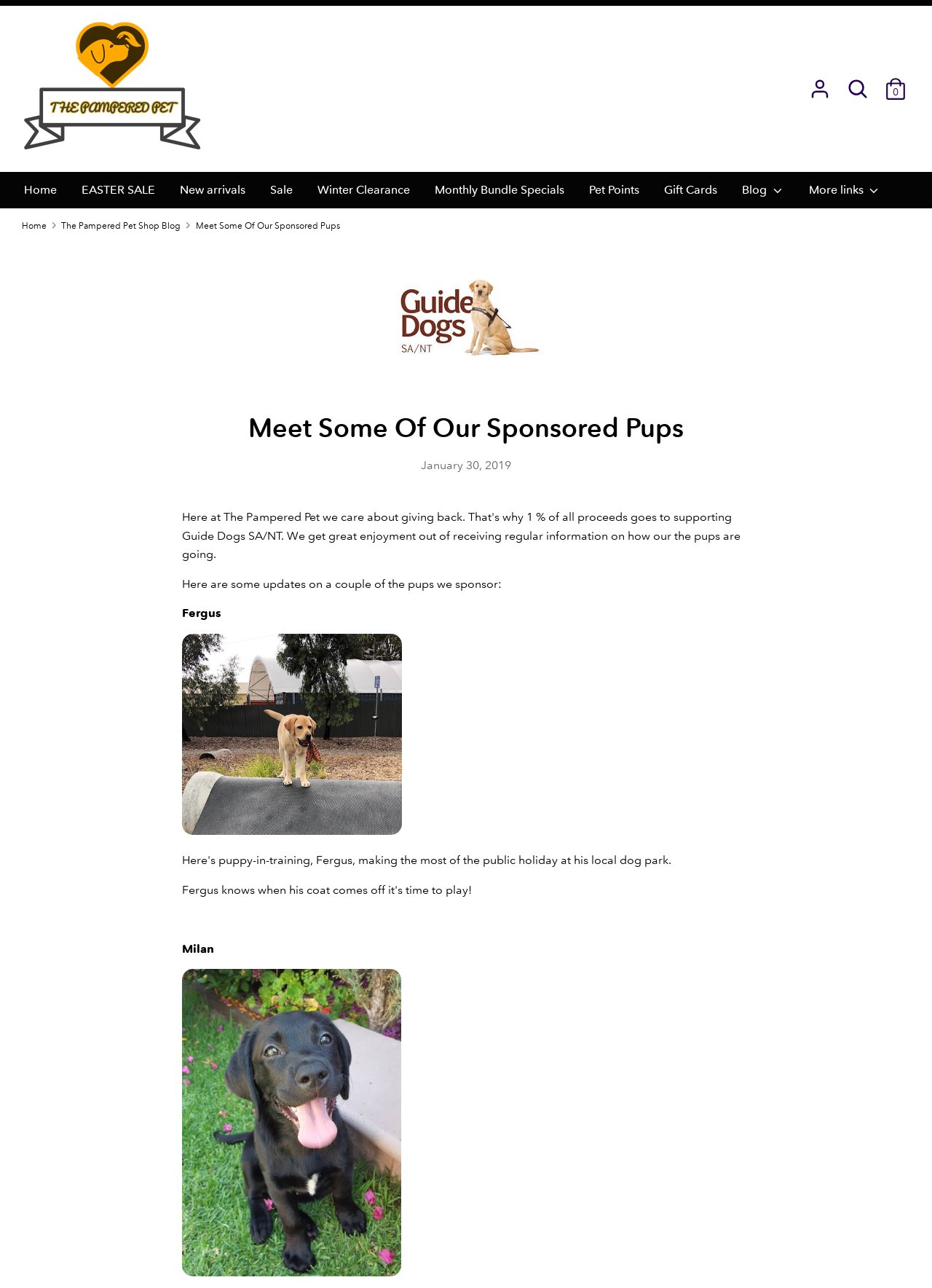What is the name of the website?
Refer to the screenshot and answer in one word or phrase.

The Pampered Pet